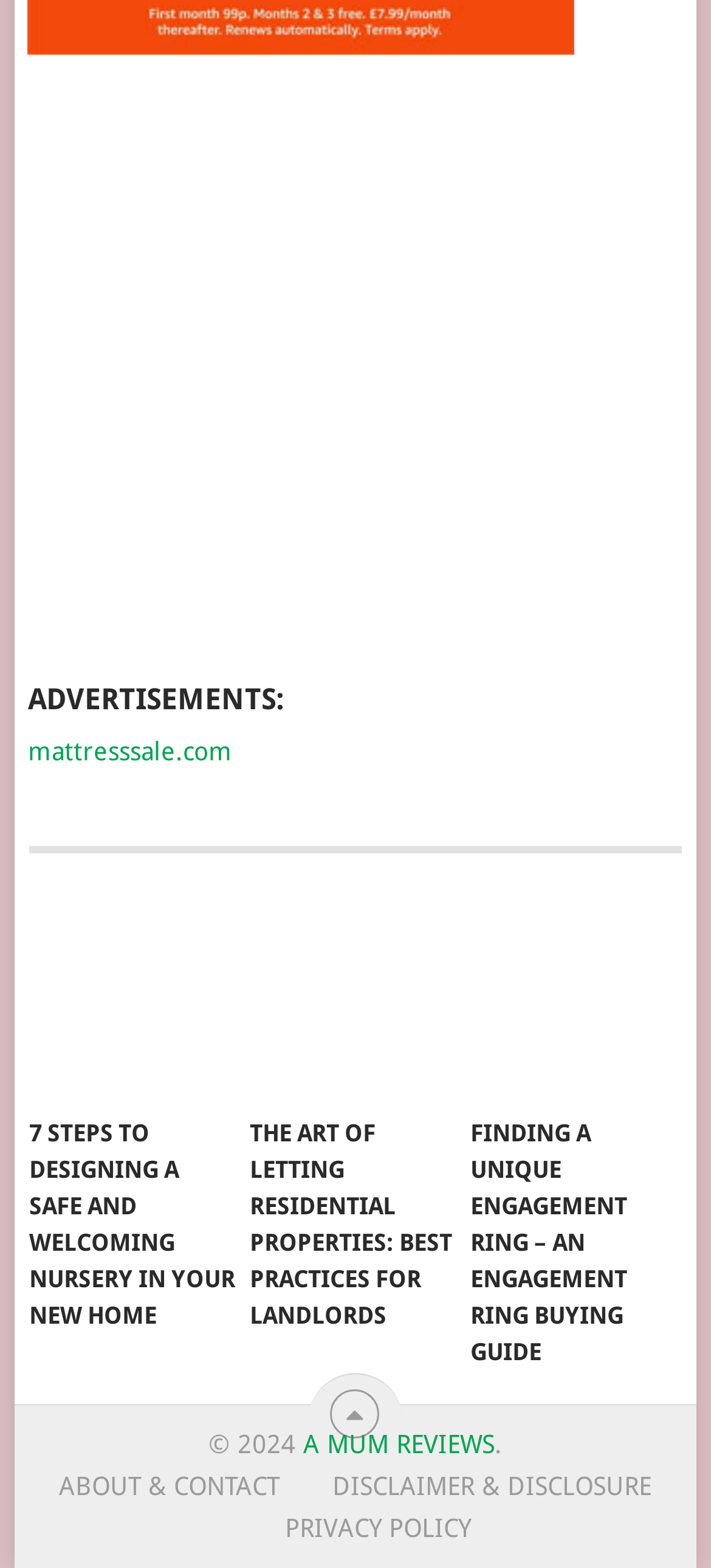Identify the bounding box coordinates for the element you need to click to achieve the following task: "Click on the Audible trial link". Provide the bounding box coordinates as four float numbers between 0 and 1, in the form [left, top, right, bottom].

[0.039, 0.02, 0.808, 0.039]